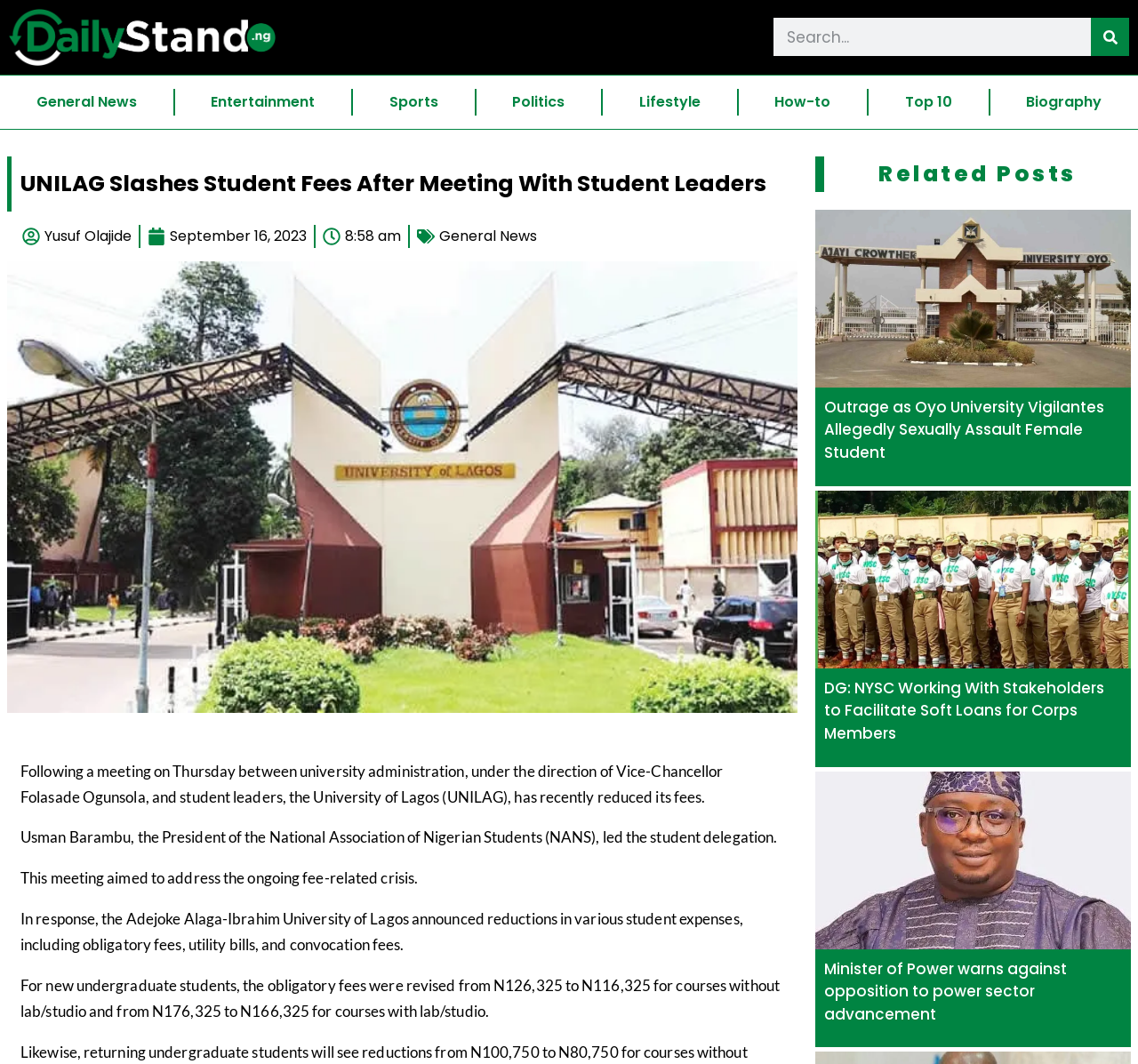What is the name of the university that reduced its fees?
Based on the visual content, answer with a single word or a brief phrase.

University of Lagos